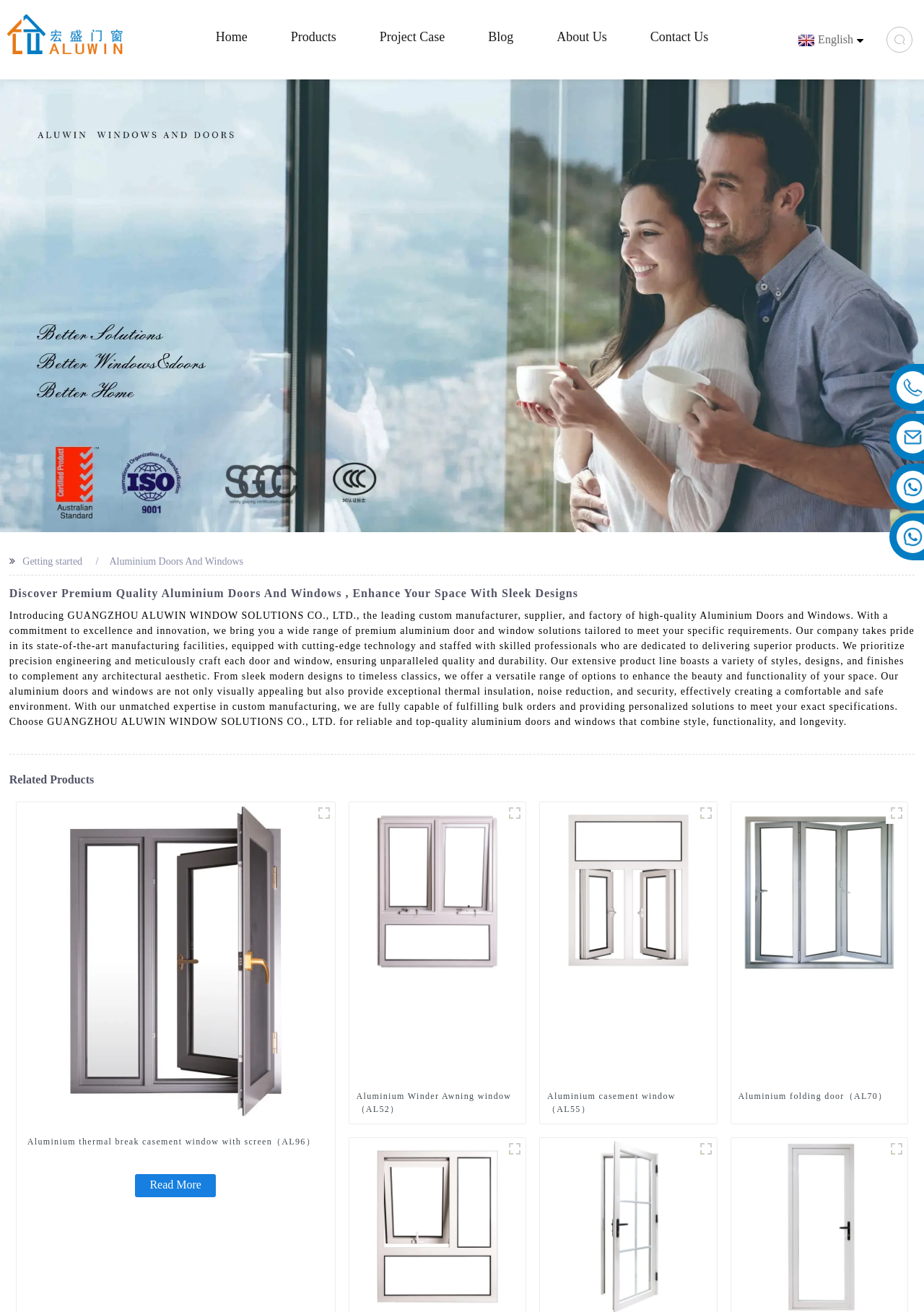Can you locate the main headline on this webpage and provide its text content?

Discover Premium Quality Aluminium Doors And Windows , Enhance Your Space With Sleek Designs